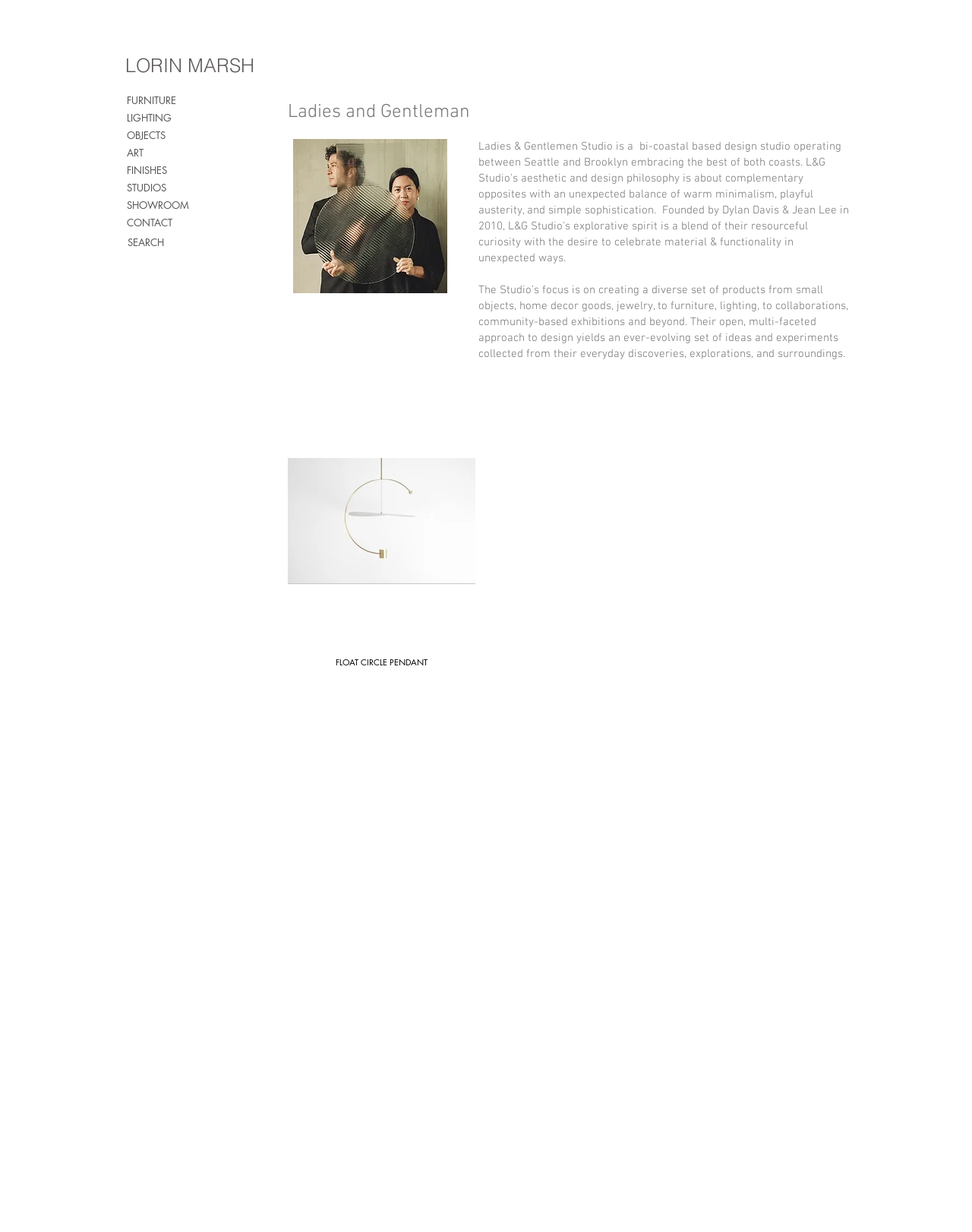Determine the webpage's heading and output its text content.

Ladies and Gentleman